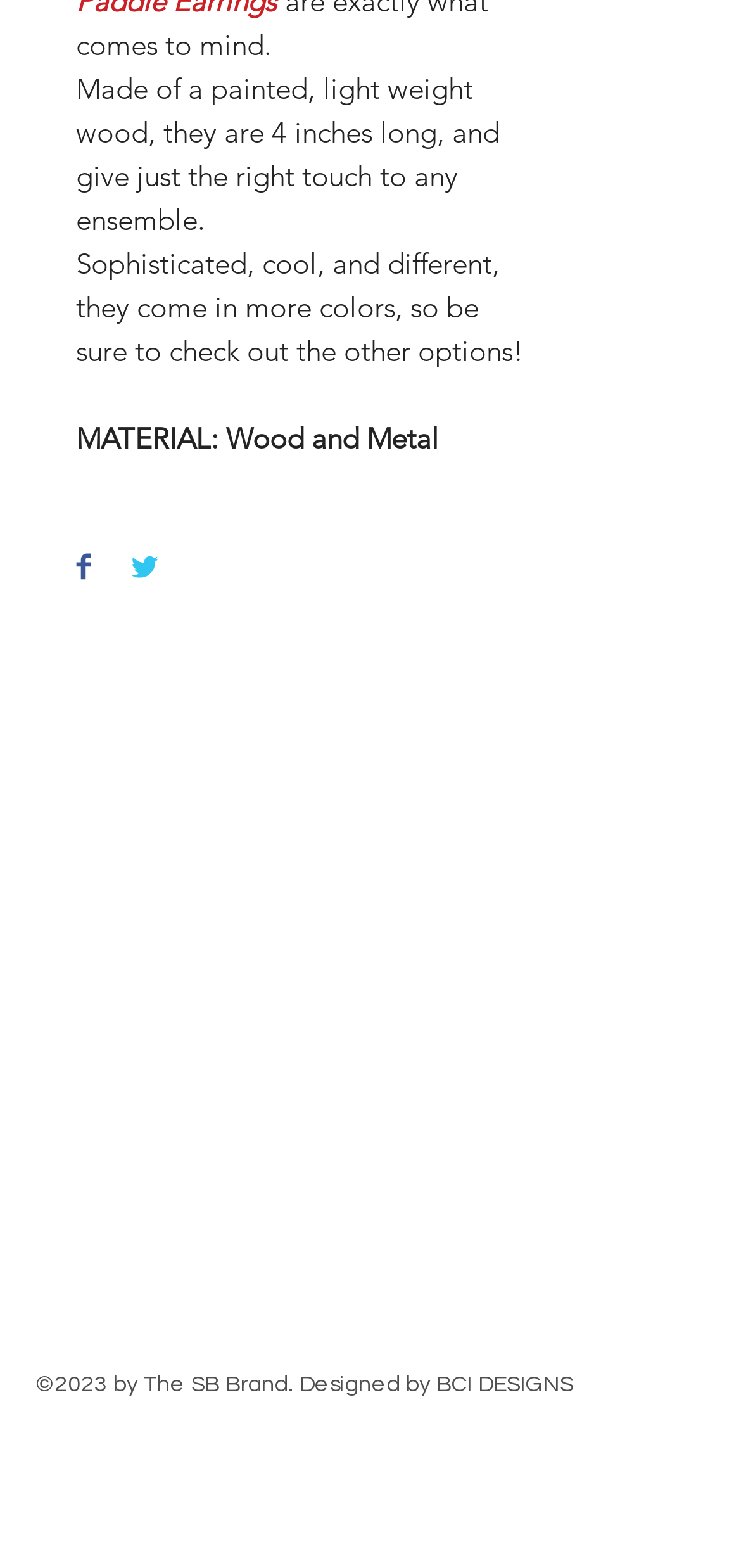Find the bounding box coordinates of the clickable element required to execute the following instruction: "Check email address". Provide the coordinates as four float numbers between 0 and 1, i.e., [left, top, right, bottom].

[0.051, 0.45, 0.769, 0.495]